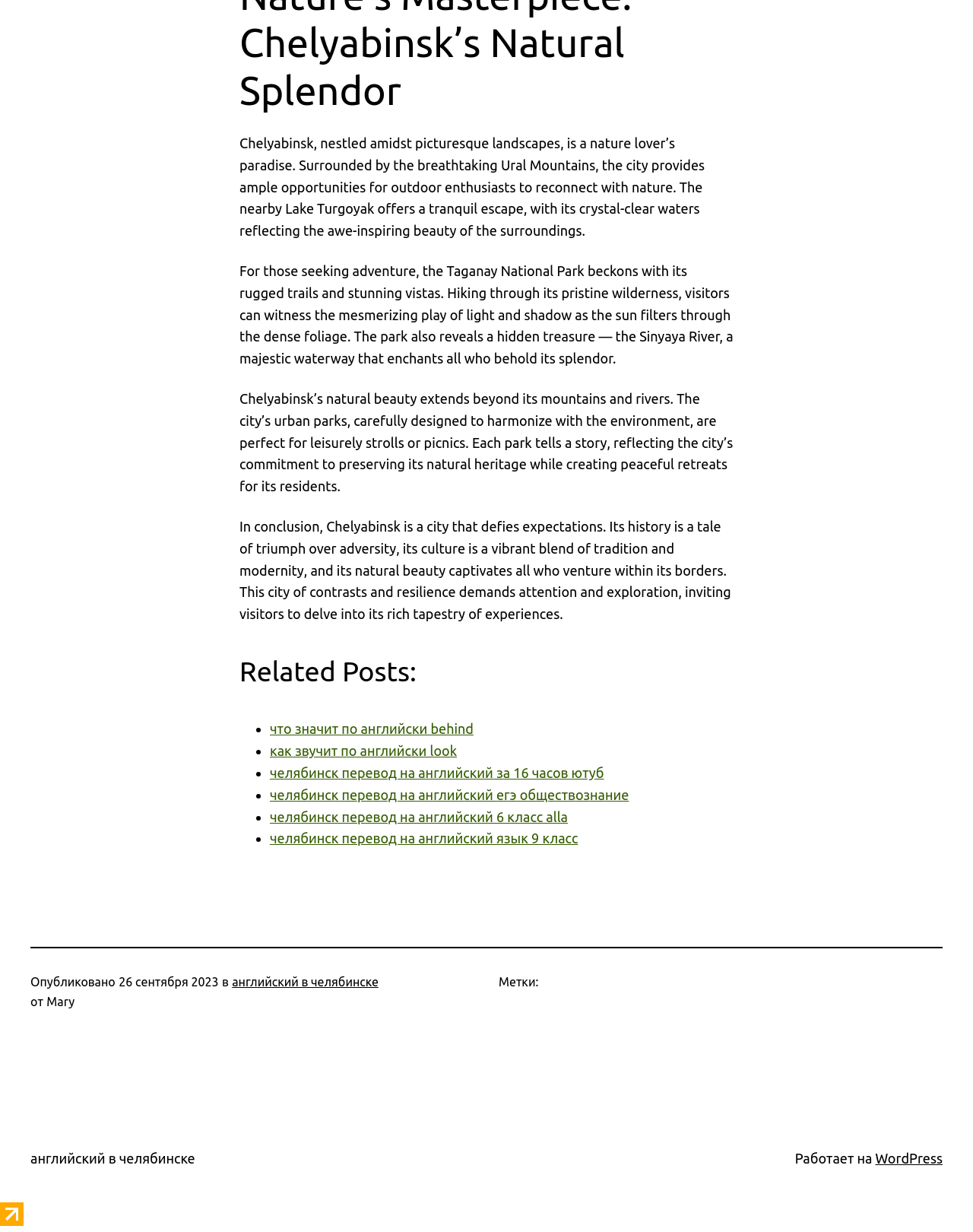Determine the bounding box coordinates for the element that should be clicked to follow this instruction: "Click the link to learn about English in Chelyabinsk". The coordinates should be given as four float numbers between 0 and 1, in the format [left, top, right, bottom].

[0.238, 0.791, 0.389, 0.803]